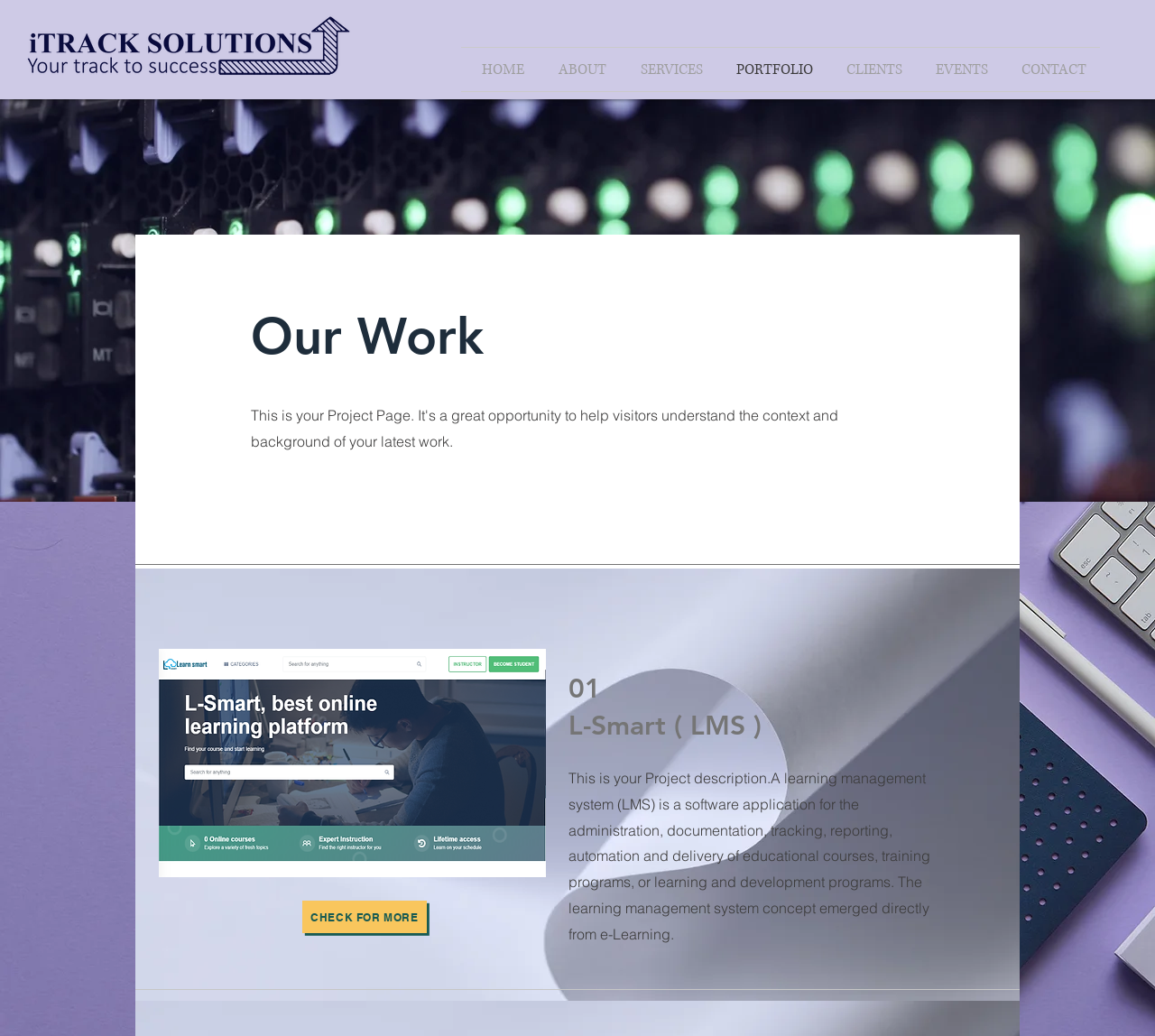Please answer the following question using a single word or phrase: 
What is the logo image filename?

itracks logo.png